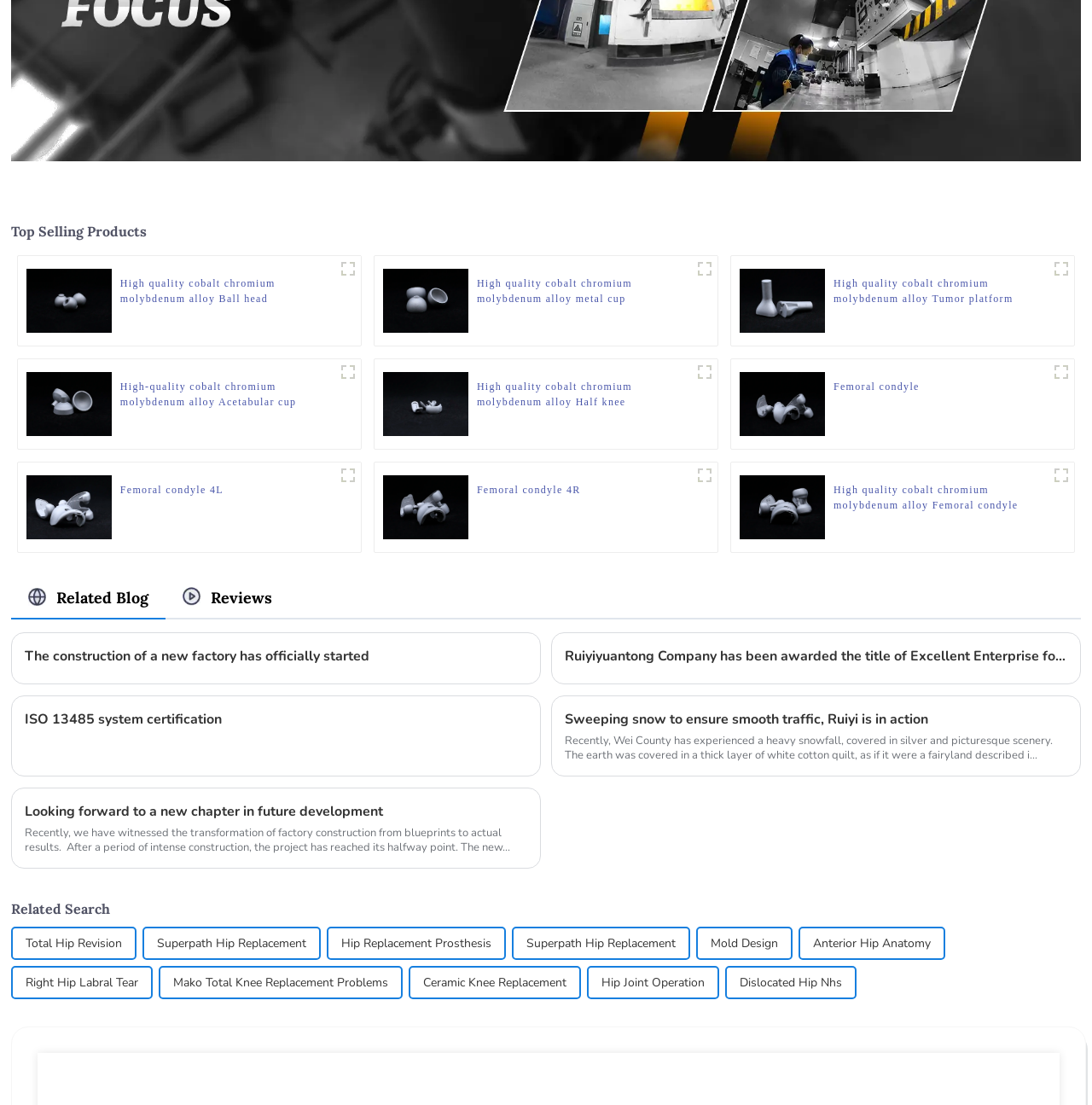Please identify the bounding box coordinates of the element that needs to be clicked to execute the following command: "Read the blog post about The construction of a new factory has officially started". Provide the bounding box using four float numbers between 0 and 1, formatted as [left, top, right, bottom].

[0.022, 0.585, 0.483, 0.603]